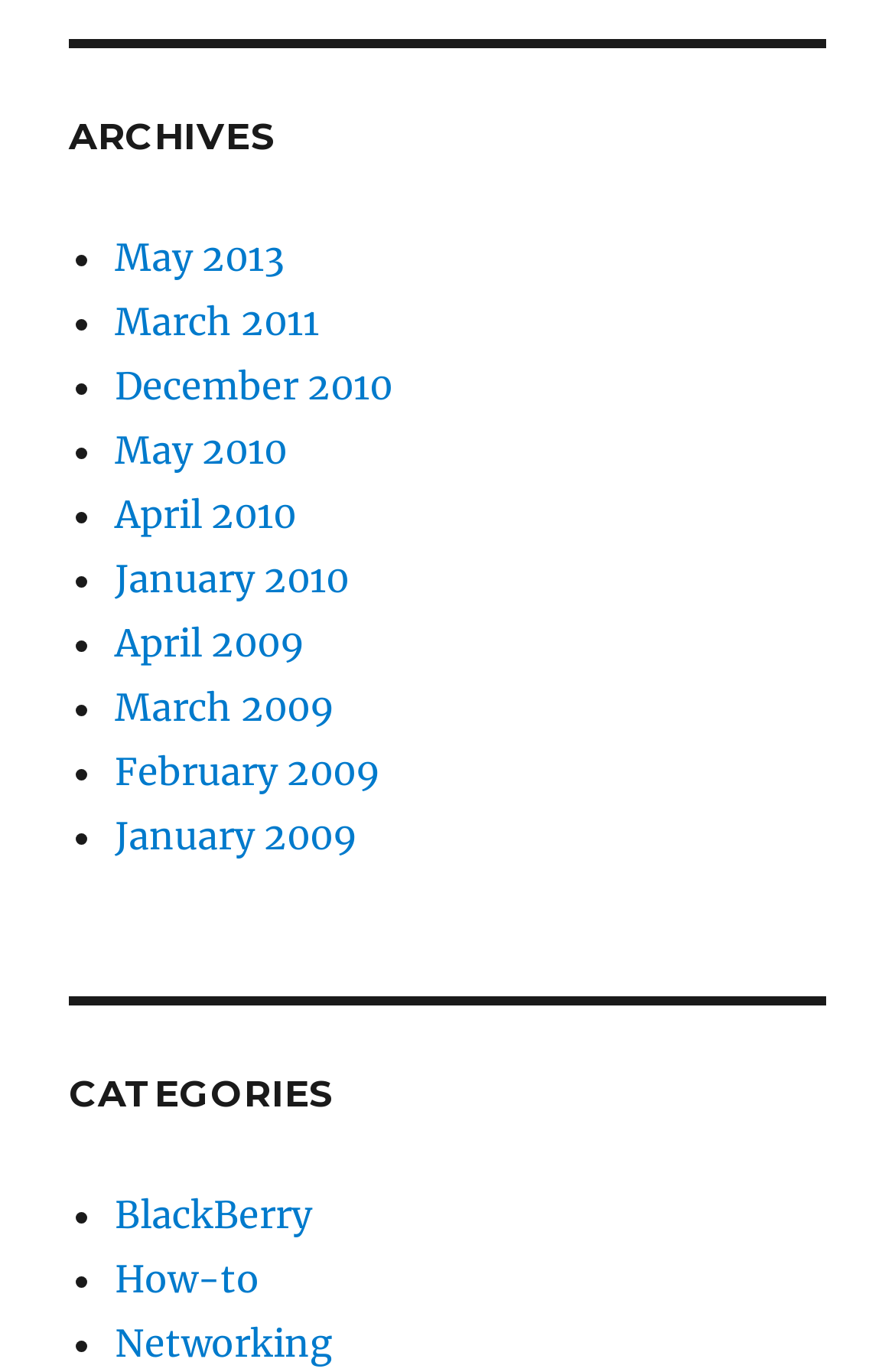Locate the bounding box of the UI element described by: "BlackBerry" in the given webpage screenshot.

[0.128, 0.869, 0.349, 0.902]